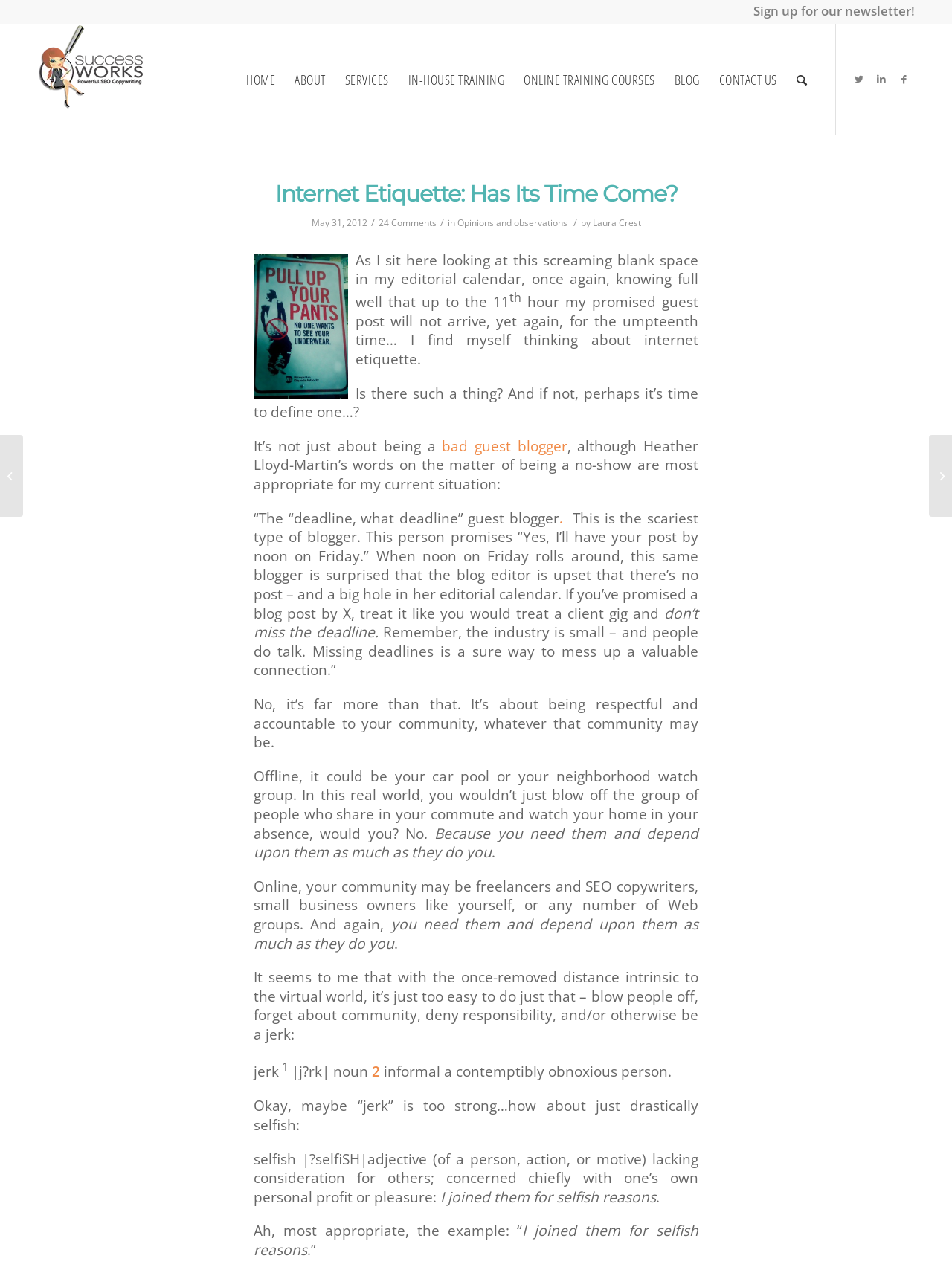Determine the bounding box coordinates (top-left x, top-left y, bottom-right x, bottom-right y) of the UI element described in the following text: 24 Comments

[0.397, 0.17, 0.458, 0.18]